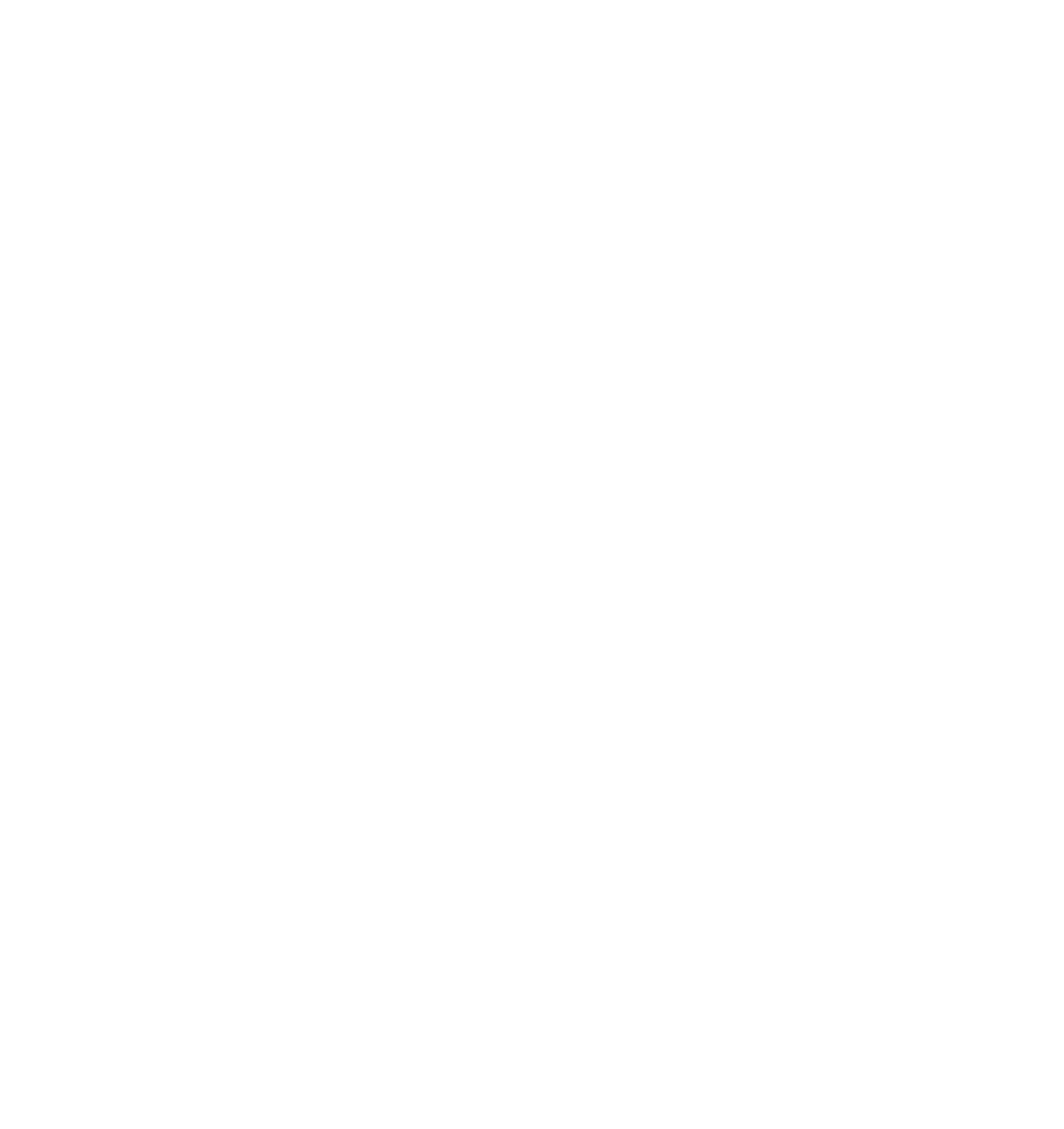Using the given description, provide the bounding box coordinates formatted as (top-left x, top-left y, bottom-right x, bottom-right y), with all values being floating point numbers between 0 and 1. Description: Home

[0.101, 0.145, 0.164, 0.188]